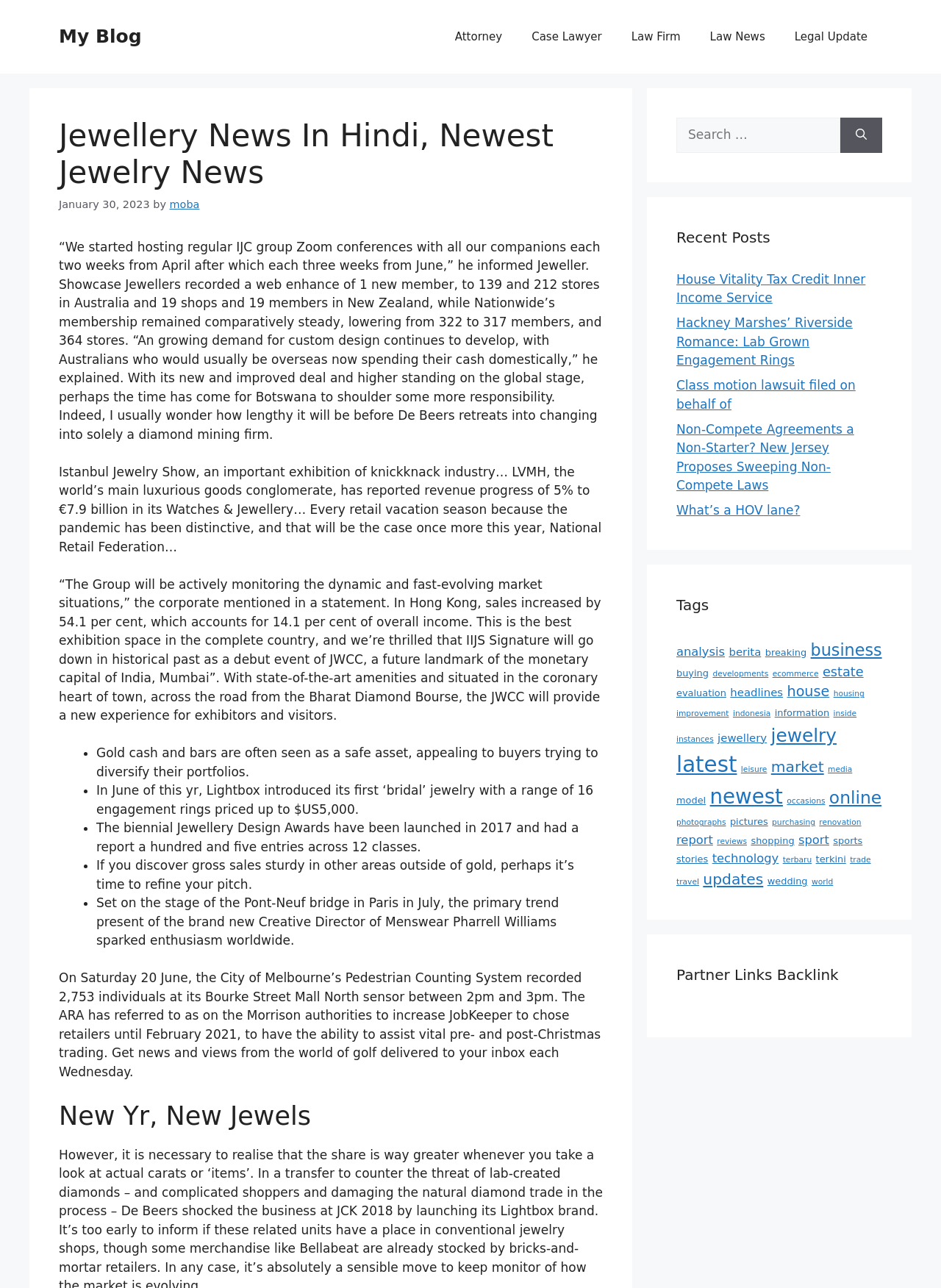Explain the contents of the webpage comprehensively.

This webpage is a blog focused on jewelry news, with a title "Jewellery News In Hindi, Newest Jewelry News - My Blog". At the top, there is a banner with a link to "My Blog". Below the banner, there is a primary navigation menu with links to "Attorney", "Case Lawyer", "Law Firm", "Law News", and "Legal Update".

The main content area is divided into several sections. The first section has a heading "Jewellery News In Hindi, Newest Jewelry News" followed by a date "January 30, 2023" and an author's name "moba". The main article discusses the jewelry industry, including news about Jeweller, Nationwide, and De Beers.

Below the main article, there are several shorter articles or news snippets, each with a brief summary of a jewelry-related topic. These topics include the Istanbul Jewelry Show, LVMH's revenue growth, and the National Retail Federation's holiday sales forecast.

Further down the page, there is a list of bullet points with brief summaries of various jewelry-related news, including gold sales, jewelry design awards, and Pharrell Williams' fashion show.

On the right-hand side of the page, there are three complementary sections. The first section has a search box with a button to search for specific keywords. The second section is titled "Recent Posts" and lists several links to recent blog posts, including "House Vitality Tax Credit Inner Income Service" and "Hackney Marshes’ Riverside Romance: Lab Grown Engagement Rings". The third section is titled "Tags" and lists numerous links to categories of blog posts, including "analysis", "business", "buying", and "jewelry".

Overall, this webpage is a blog focused on providing news and information about the jewelry industry, with a mix of longer articles and shorter news snippets, as well as links to related categories and recent blog posts.